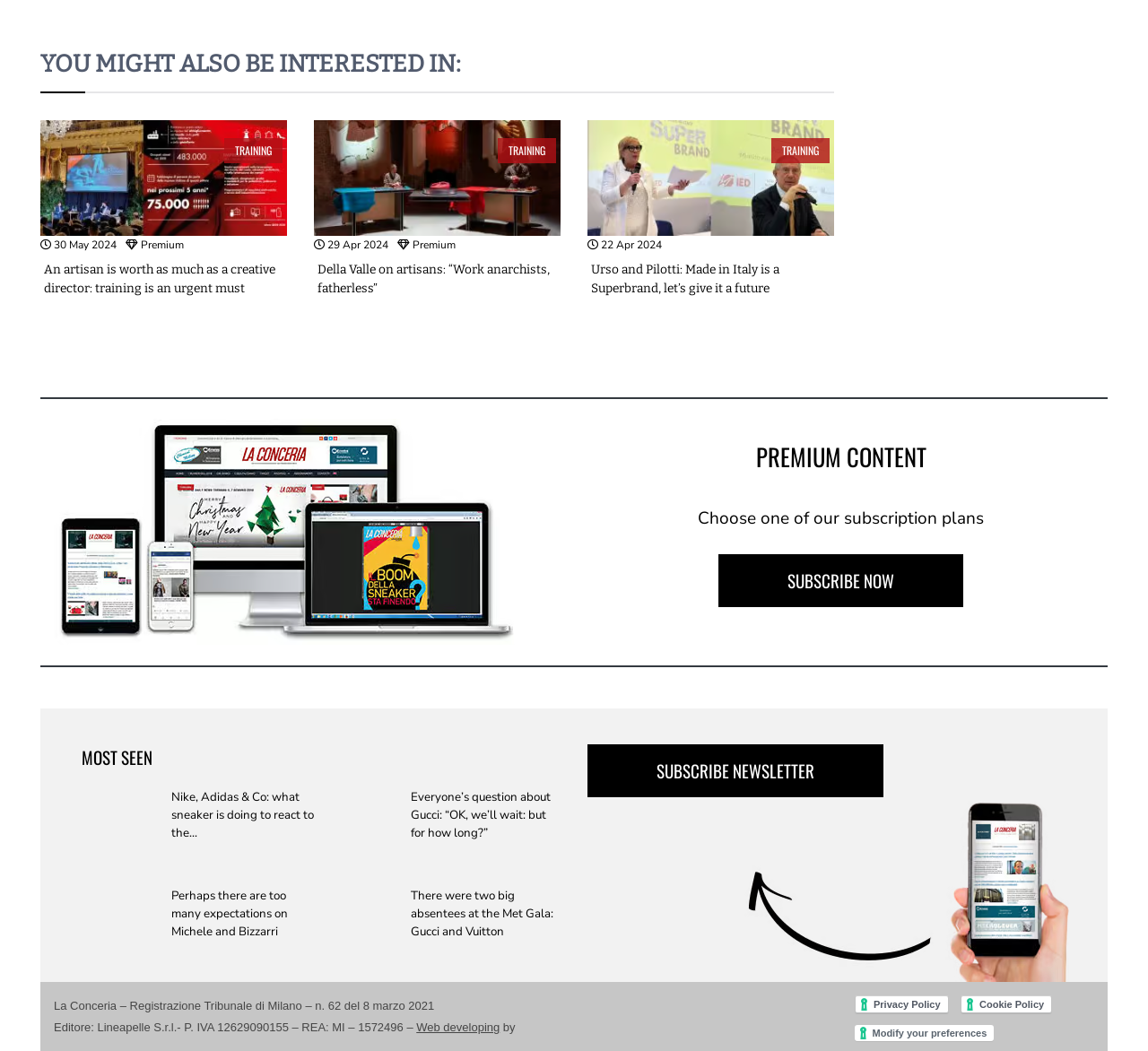Show the bounding box coordinates of the element that should be clicked to complete the task: "Choose a subscription plan".

[0.608, 0.482, 0.857, 0.504]